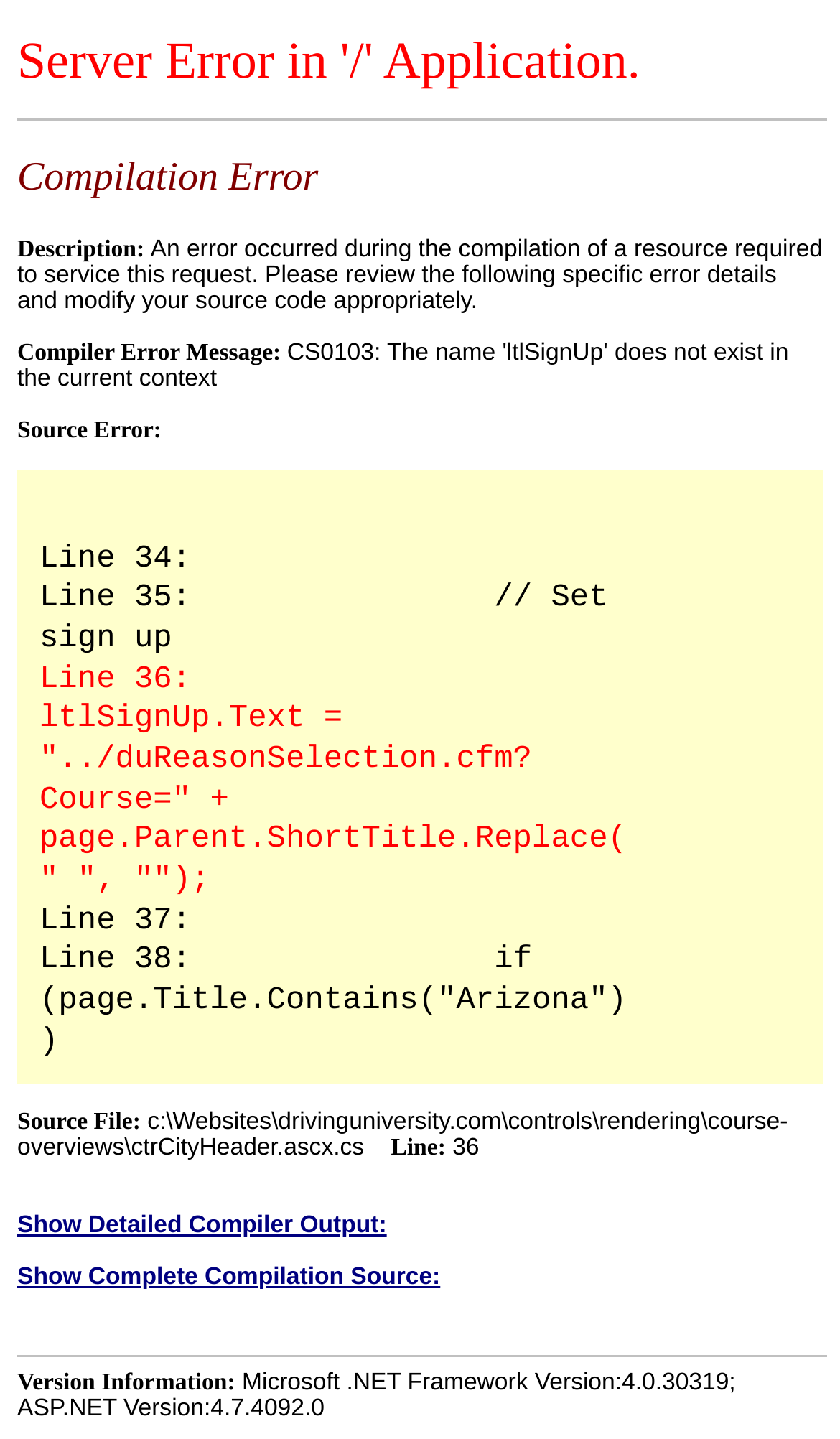Bounding box coordinates are specified in the format (top-left x, top-left y, bottom-right x, bottom-right y). All values are floating point numbers bounded between 0 and 1. Please provide the bounding box coordinate of the region this sentence describes: Show Detailed Compiler Output:

[0.021, 0.844, 0.979, 0.862]